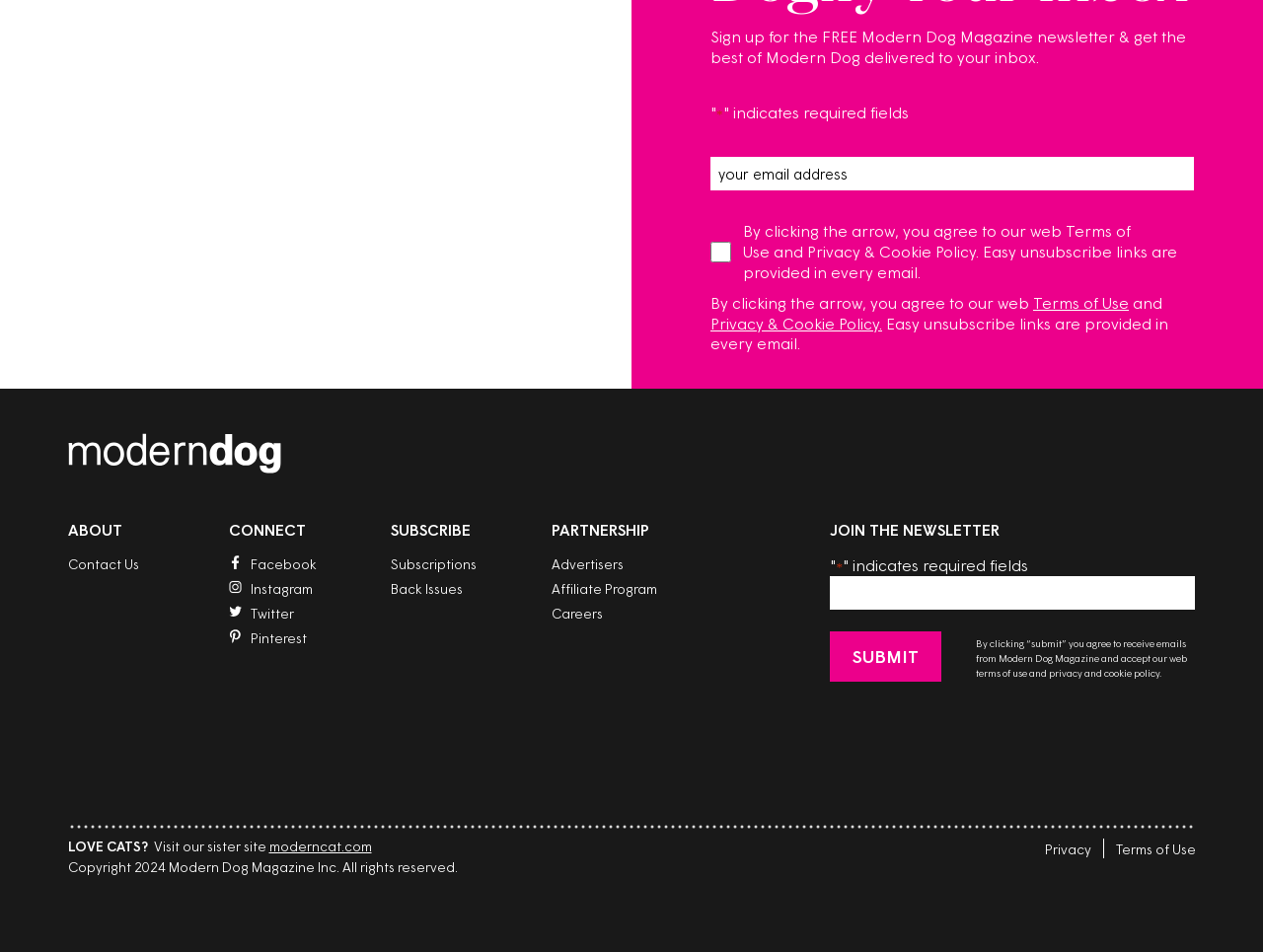Please locate the UI element described by "name="input_1" placeholder="your email address"" and provide its bounding box coordinates.

[0.562, 0.165, 0.945, 0.2]